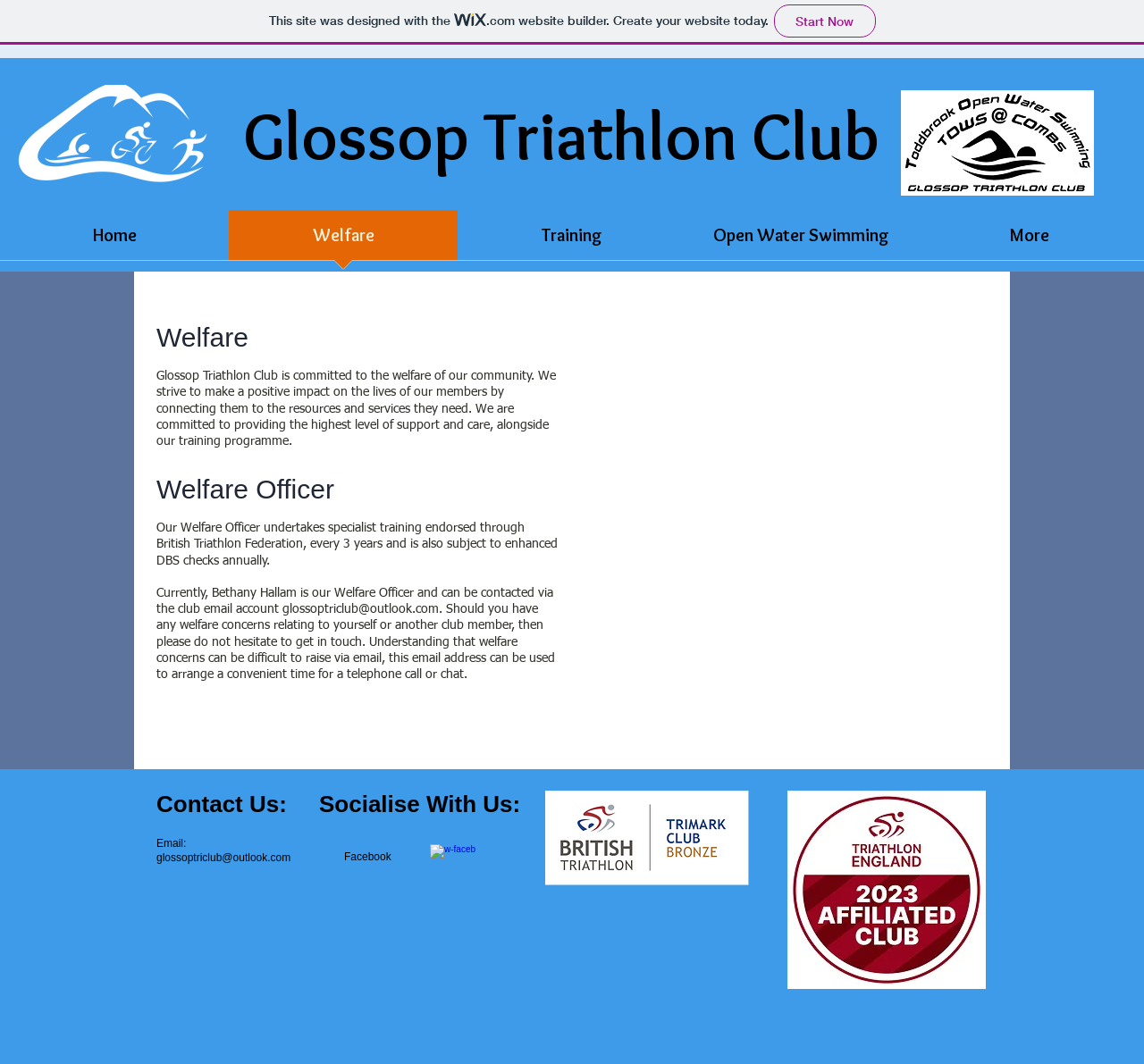Specify the bounding box coordinates for the region that must be clicked to perform the given instruction: "Contact the Welfare Officer via email".

[0.247, 0.567, 0.384, 0.579]